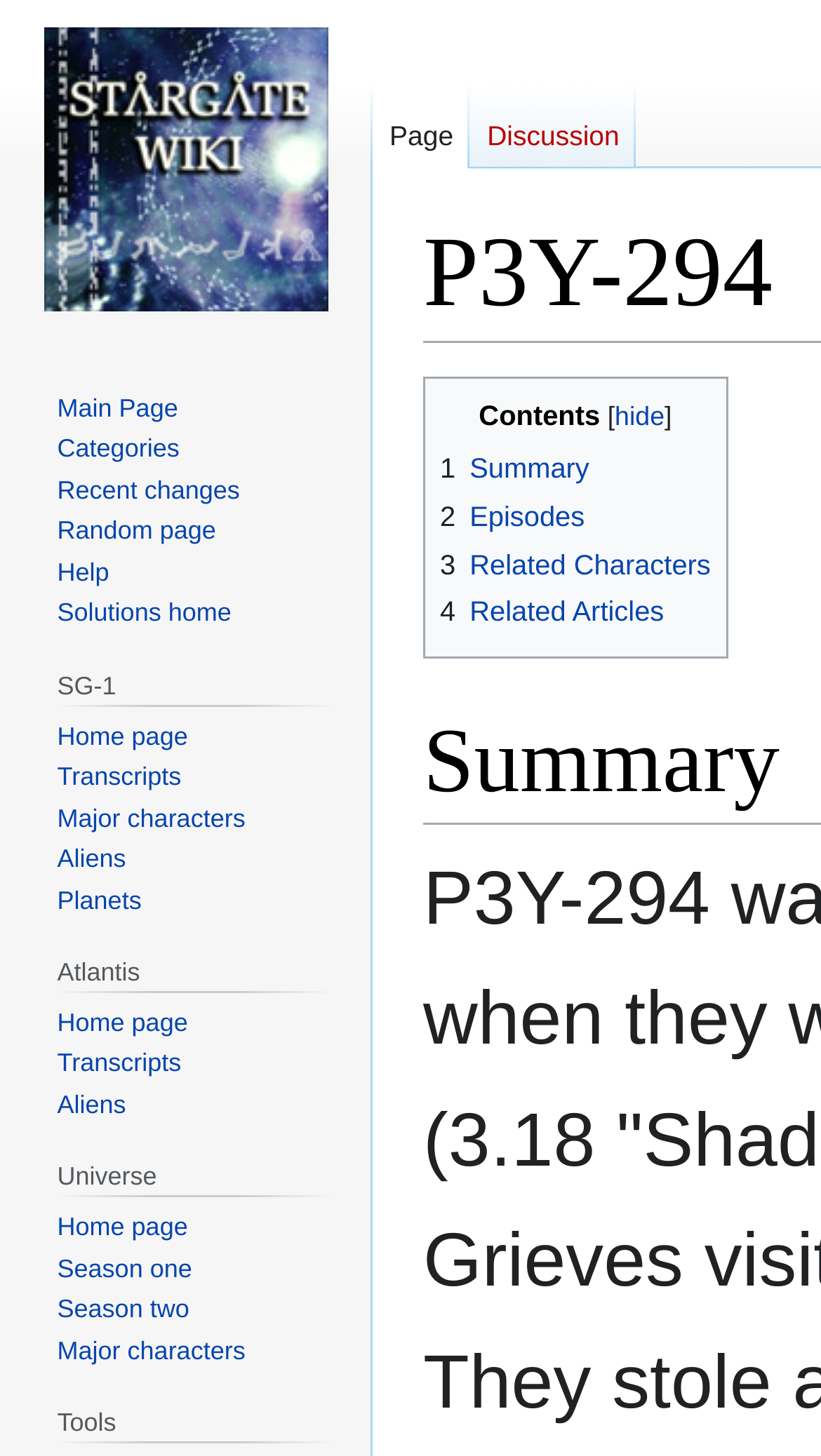Determine the bounding box coordinates of the clickable element necessary to fulfill the instruction: "View contents". Provide the coordinates as four float numbers within the 0 to 1 range, i.e., [left, top, right, bottom].

[0.515, 0.259, 0.886, 0.453]